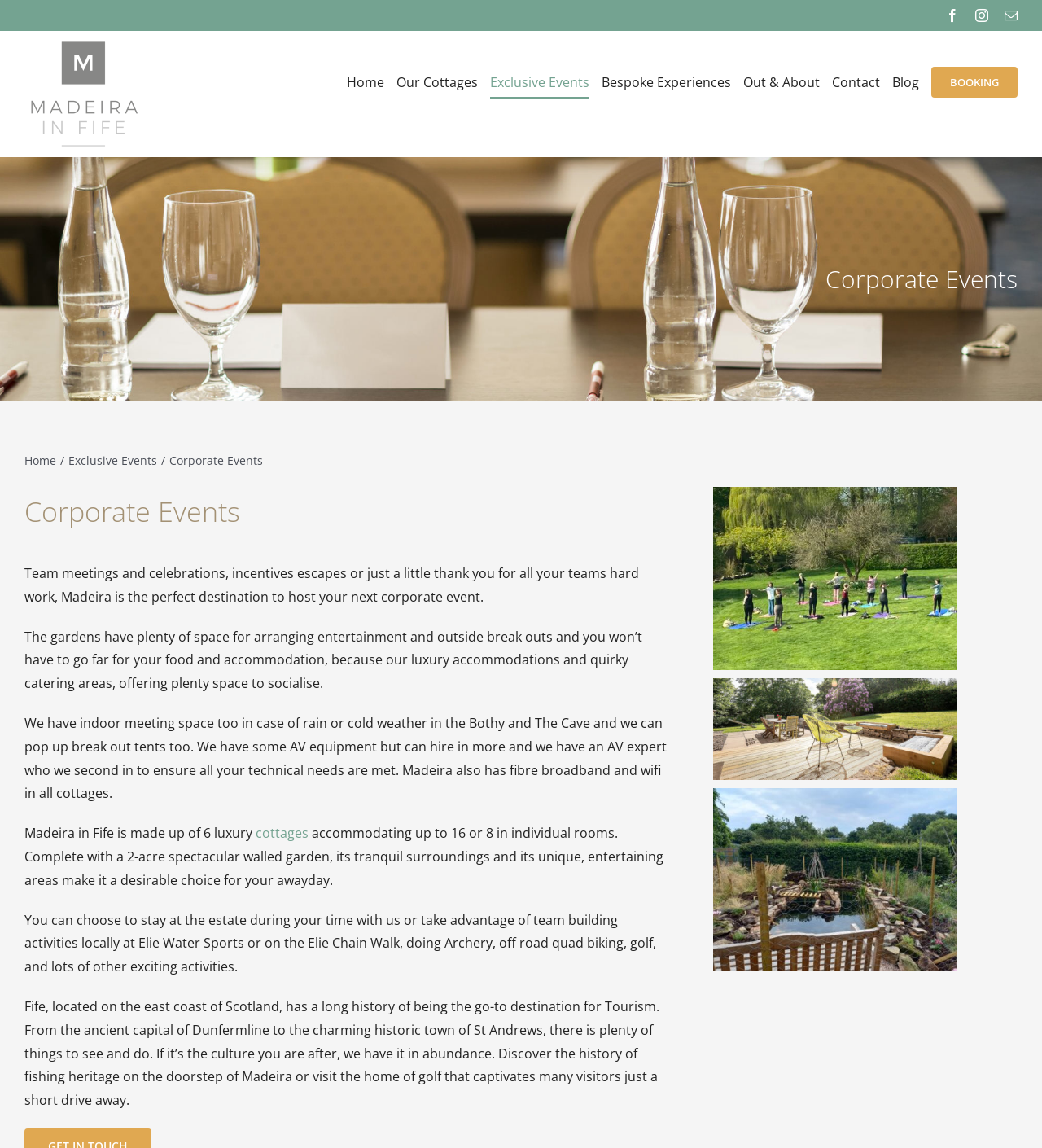Find the bounding box coordinates for the area that should be clicked to accomplish the instruction: "Navigate to Home page".

[0.333, 0.027, 0.369, 0.116]